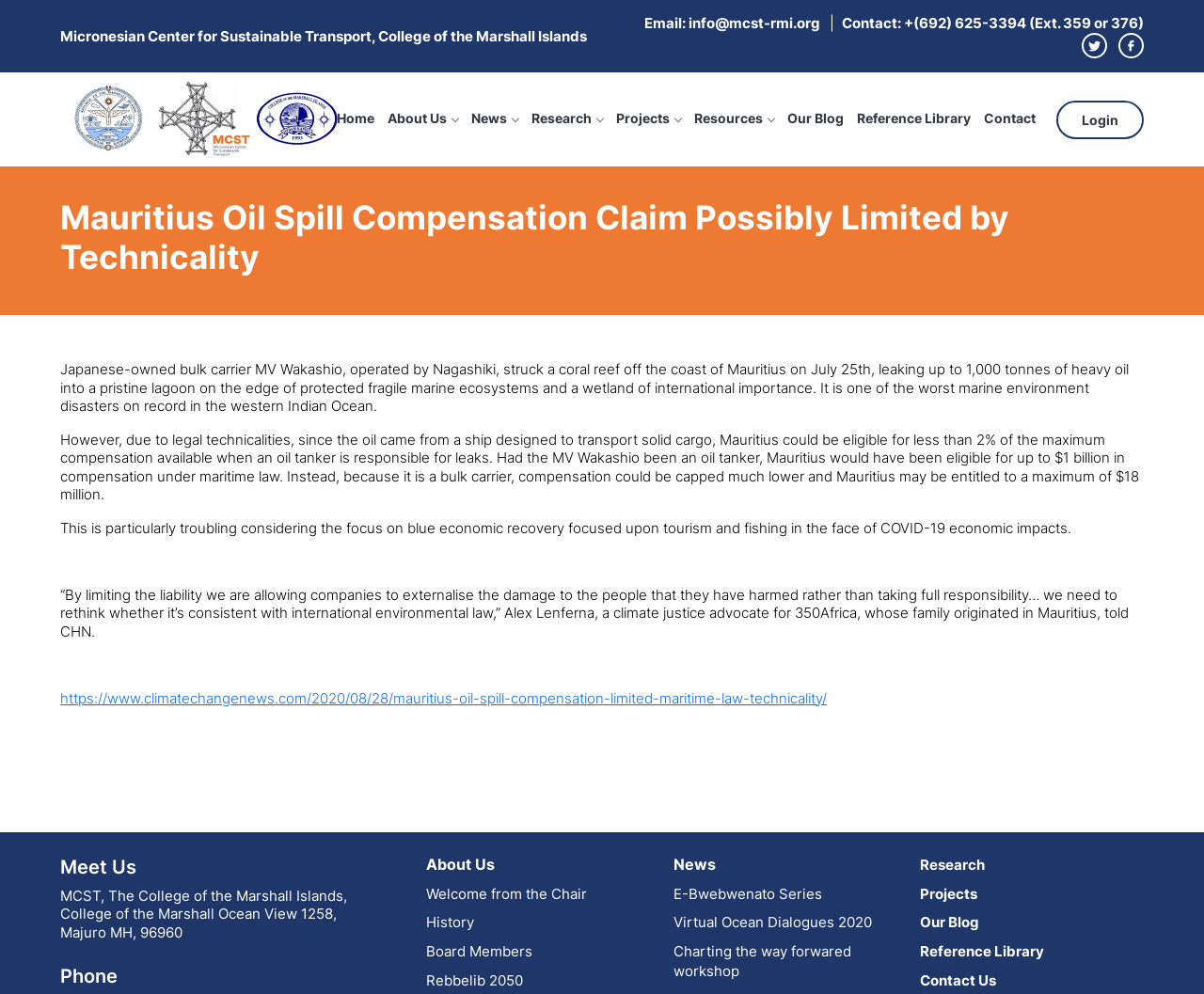What is the email address of the center?
Refer to the screenshot and respond with a concise word or phrase.

info@mcst-rmi.org